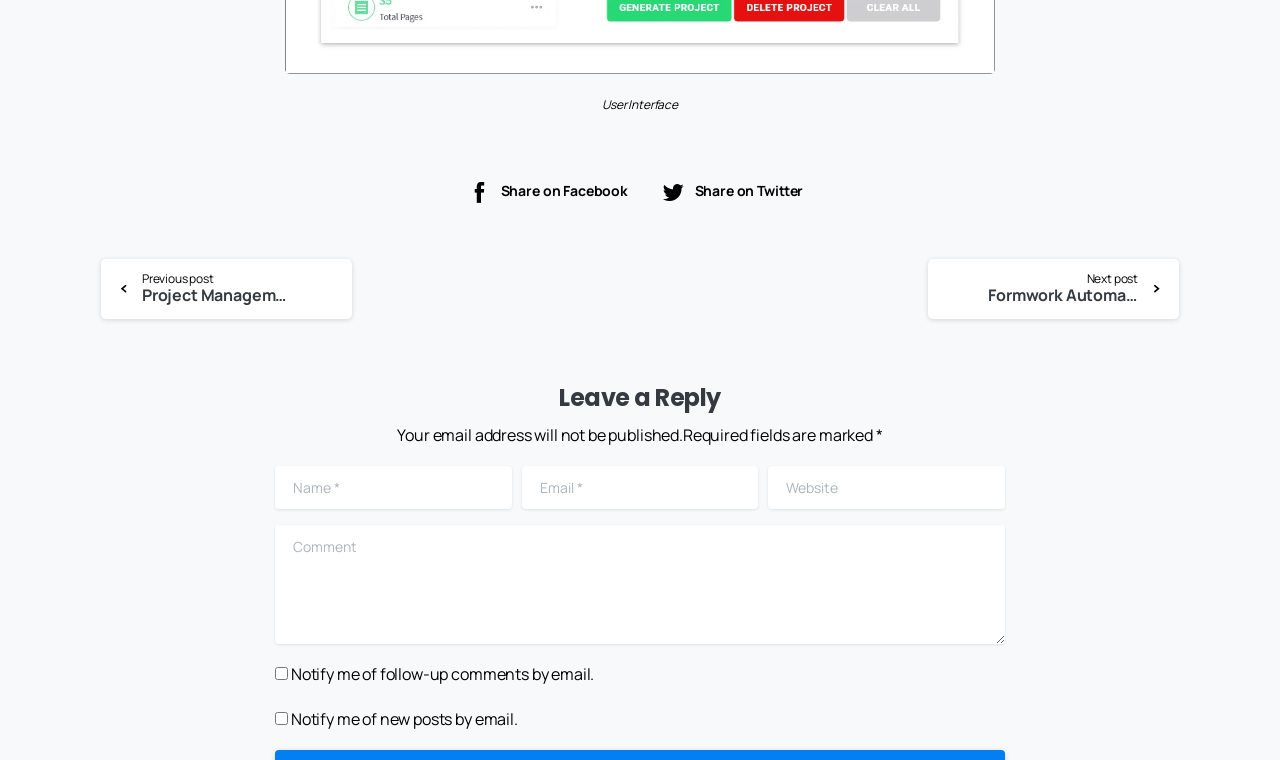Give a concise answer using only one word or phrase for this question:
What is the image on the webpage about?

CADA4 - Drawing Generator